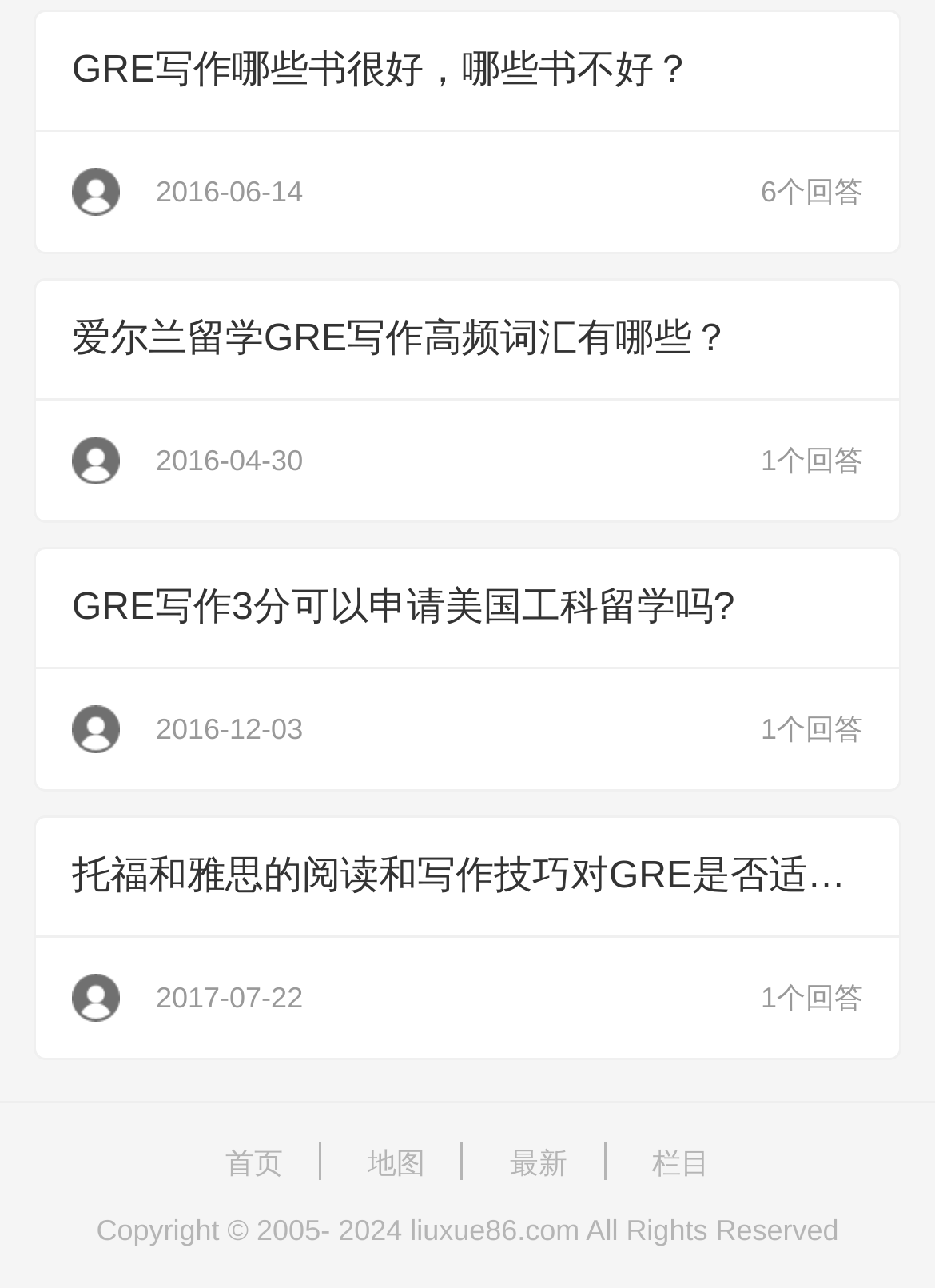Reply to the question below using a single word or brief phrase:
How many links are there above the copyright information?

4